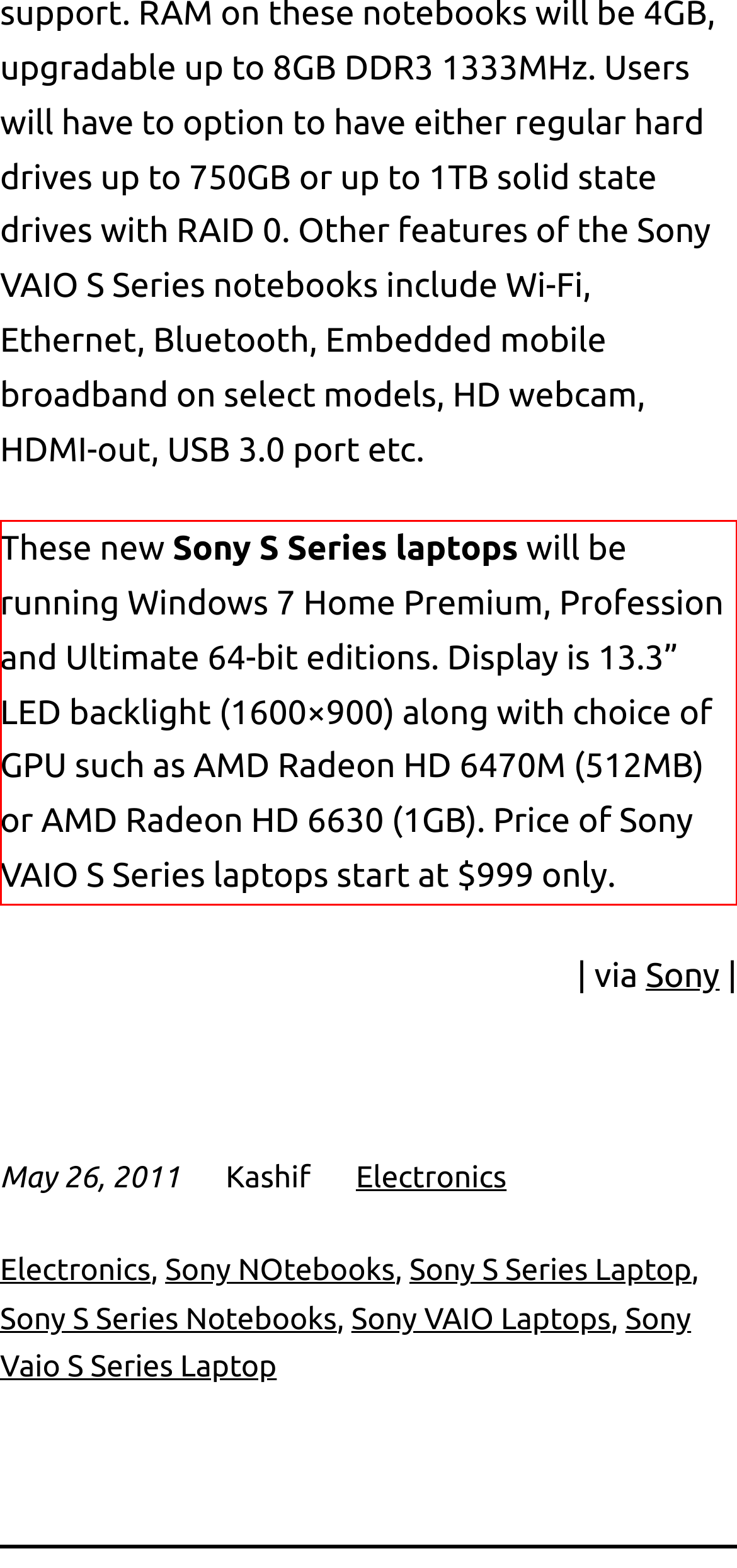You are given a screenshot showing a webpage with a red bounding box. Perform OCR to capture the text within the red bounding box.

These new Sony S Series laptops will be running Windows 7 Home Premium, Profession and Ultimate 64-bit editions. Display is 13.3” LED backlight (1600×900) along with choice of GPU such as AMD Radeon HD 6470M (512MB) or AMD Radeon HD 6630 (1GB). Price of Sony VAIO S Series laptops start at $999 only.